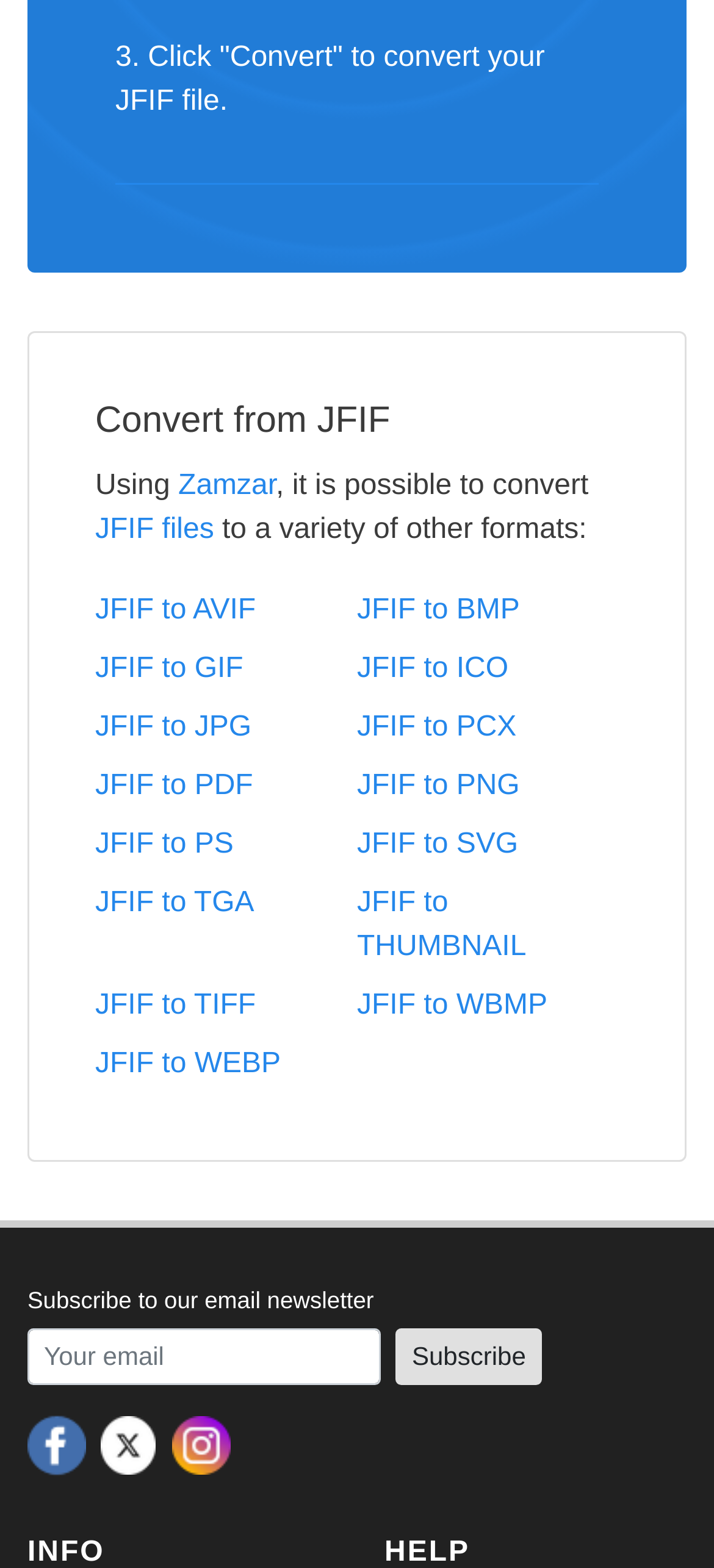Locate the bounding box coordinates of the clickable area needed to fulfill the instruction: "Convert JFIF to PS".

[0.133, 0.033, 0.5, 0.071]